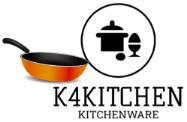What is symbolized by the icon above the pan?
Refer to the image and give a detailed response to the question.

The icon depicting a covered pot alongside an egg and a spoon, symbolizes diverse cooking options, indicating the brand's focus on providing a range of kitchenware products.